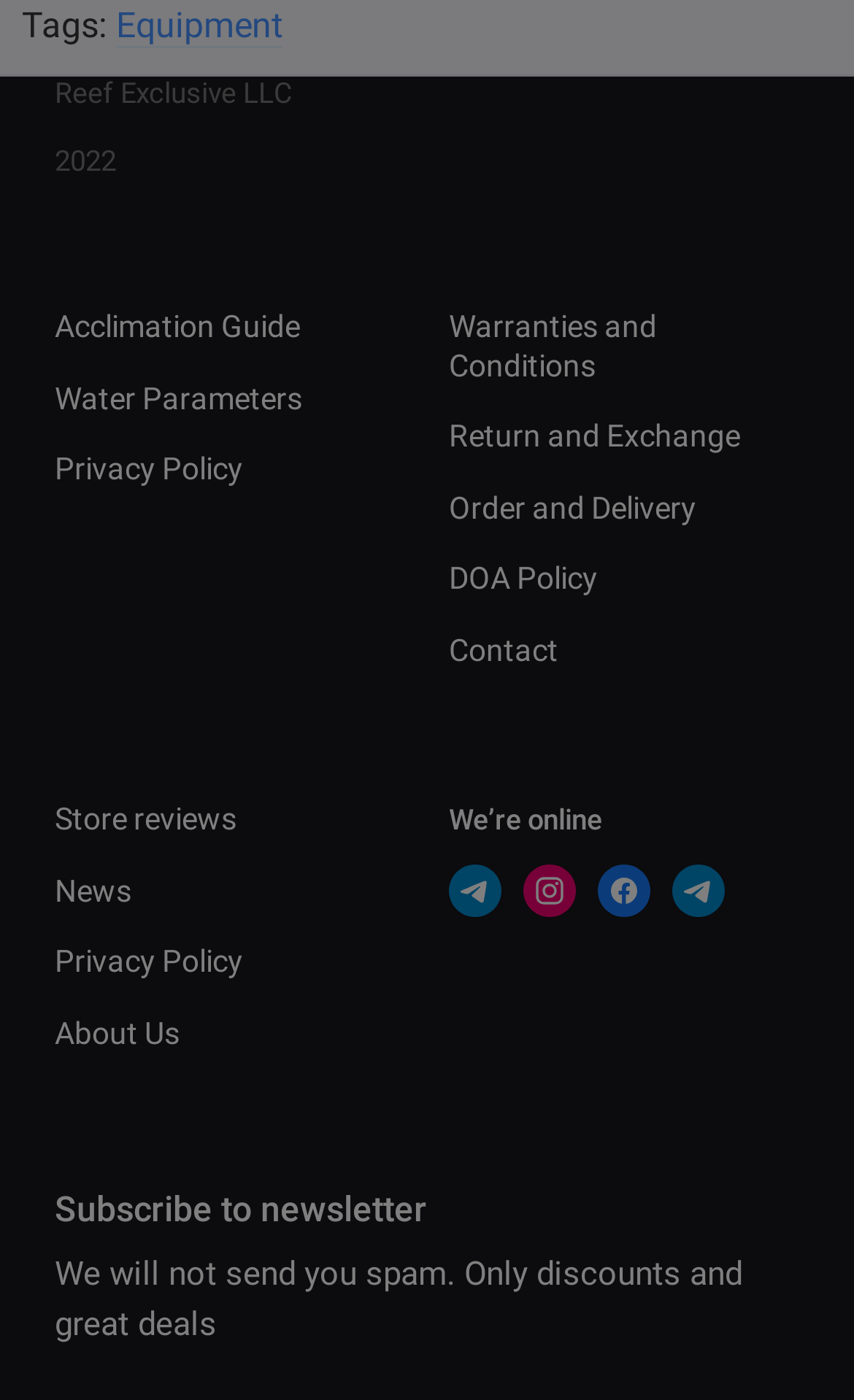Could you specify the bounding box coordinates for the clickable section to complete the following instruction: "Click on the 'Equipment' link"?

[0.136, 0.003, 0.331, 0.034]